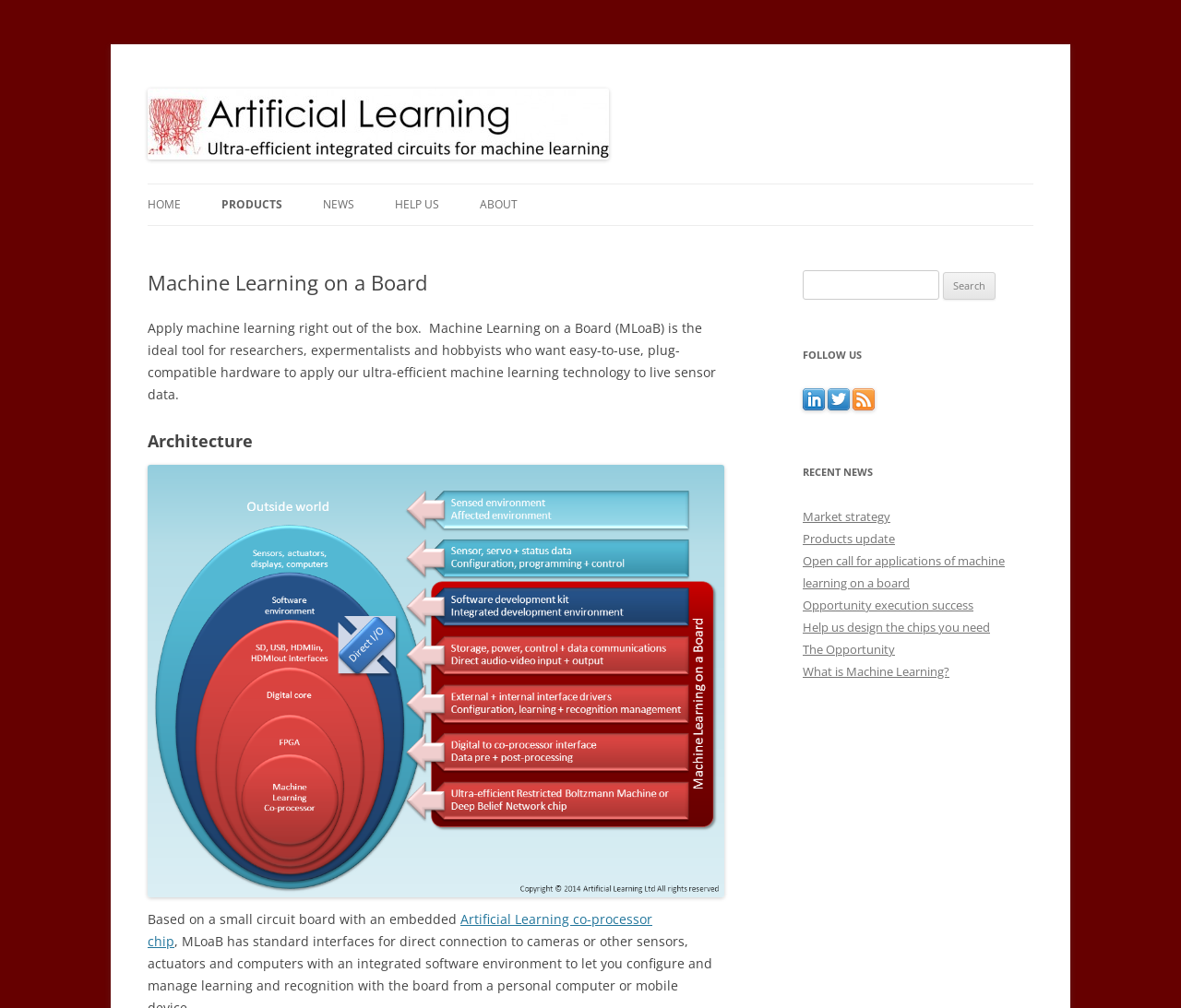How many recent news links are listed?
Please respond to the question thoroughly and include all relevant details.

By examining the webpage content, especially the section 'RECENT NEWS', it can be seen that there are six recent news links listed, which are 'Market strategy', 'Products update', 'Open call for applications of machine learning on a board', 'Opportunity execution success', 'Help us design the chips you need', and 'The Opportunity'.